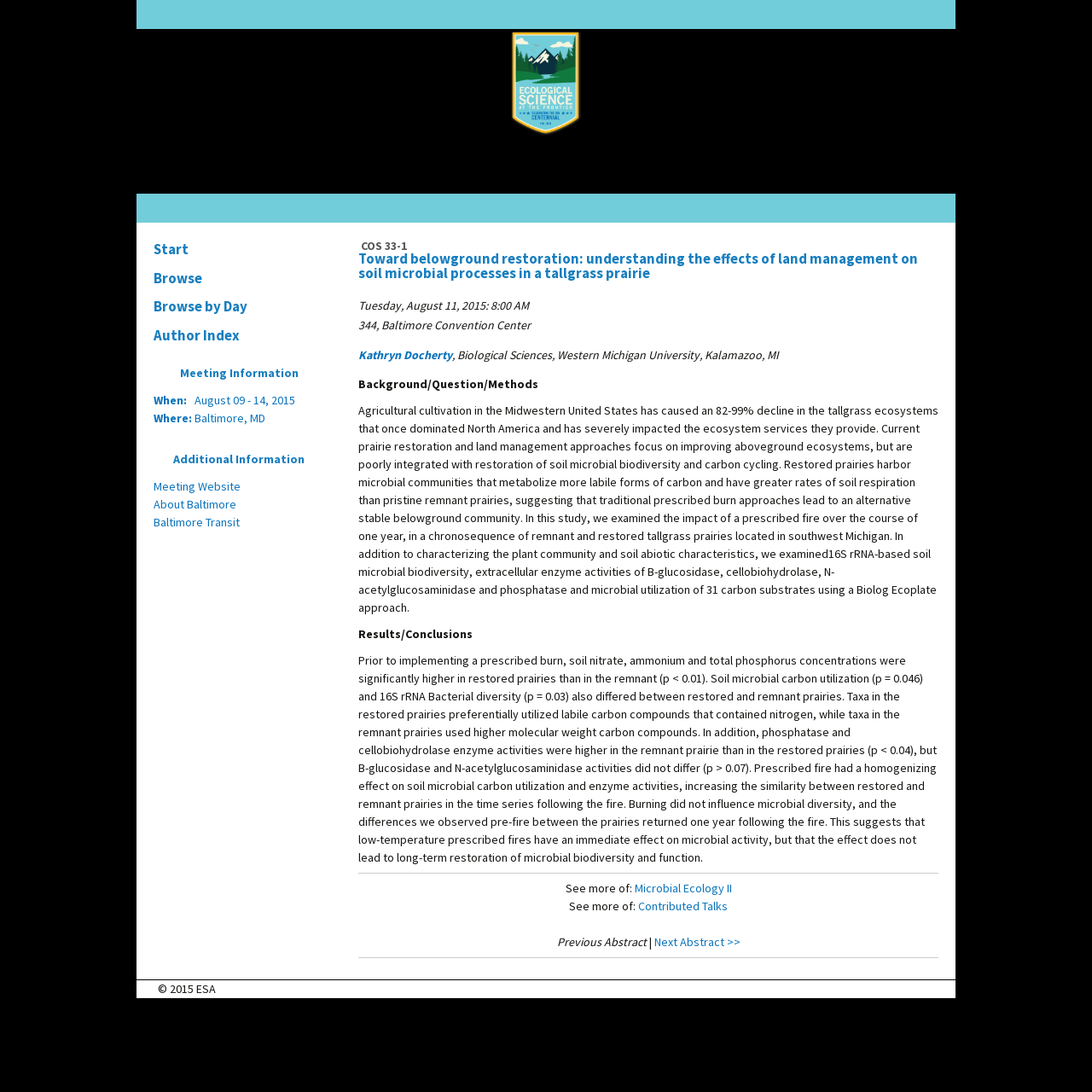Review the image closely and give a comprehensive answer to the question: What is the date of the presentation?

I found the date of the presentation by looking at the static text element with the text 'Tuesday, August 11, 2015: 8:00 AM' which is located near the presentation title and other details.